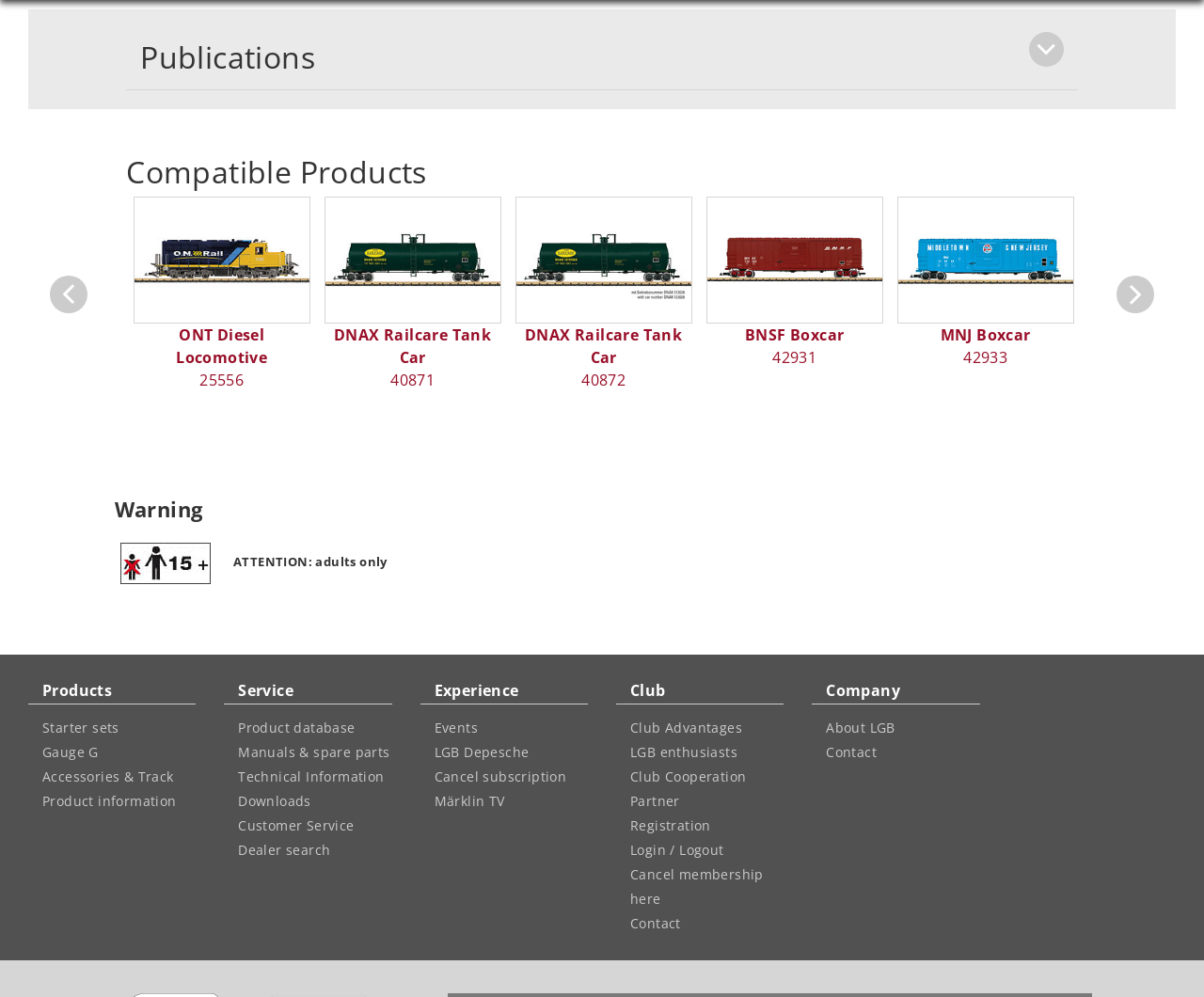Predict the bounding box of the UI element that fits this description: "Product information".

[0.023, 0.791, 0.163, 0.816]